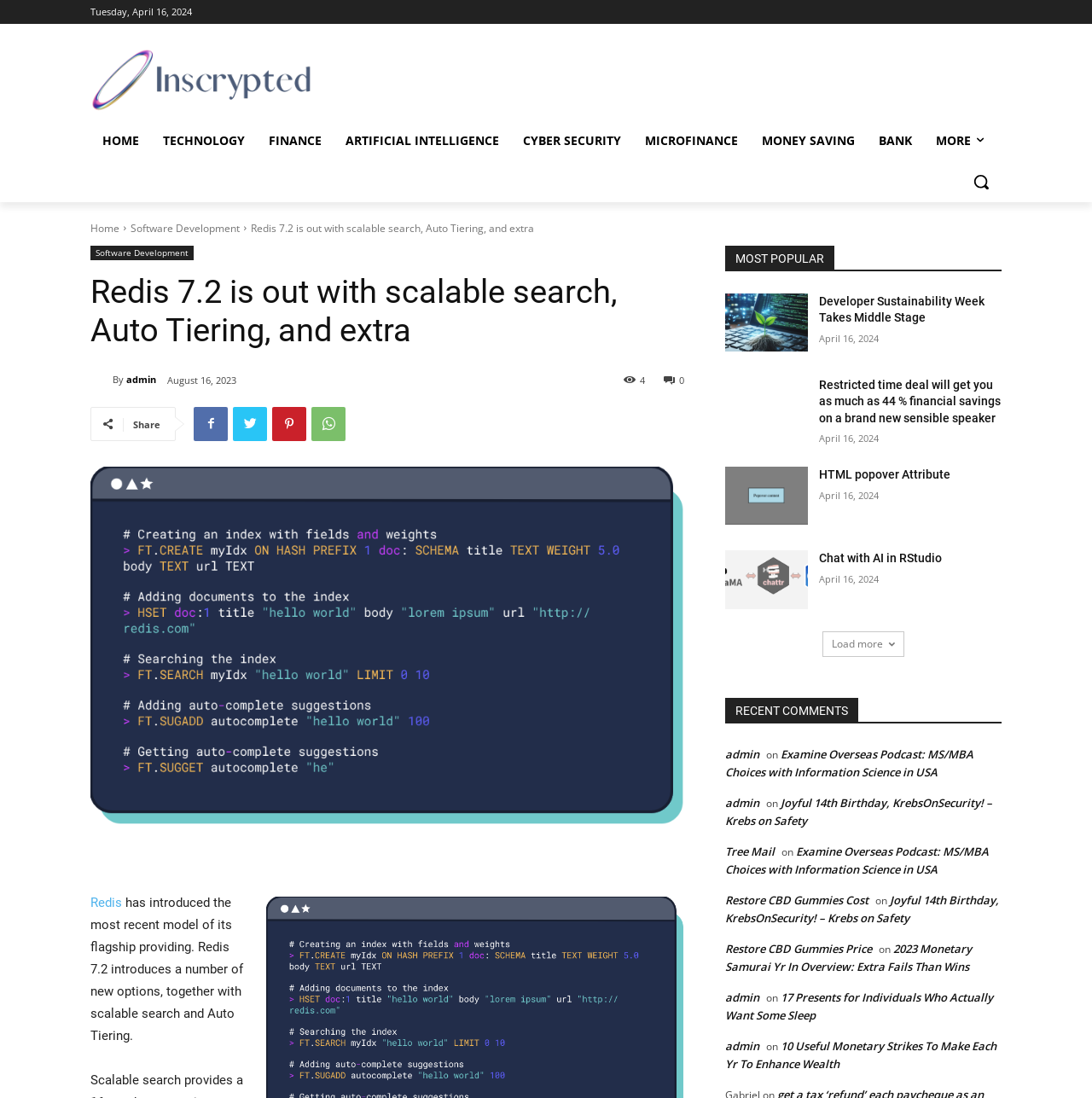Select the bounding box coordinates of the element I need to click to carry out the following instruction: "Share the article".

[0.122, 0.381, 0.147, 0.392]